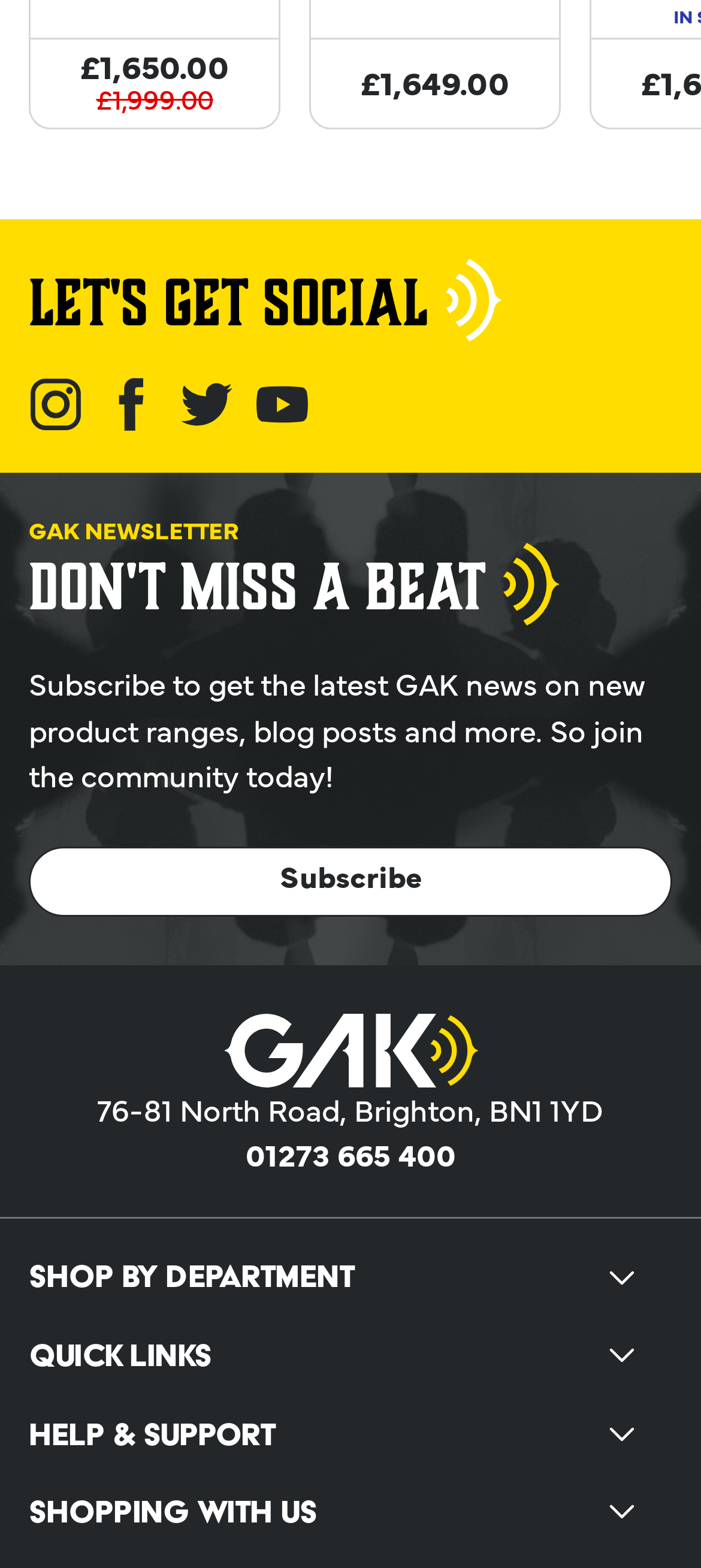Determine the bounding box coordinates of the clickable region to follow the instruction: "Find us on Instagram".

[0.041, 0.241, 0.118, 0.275]